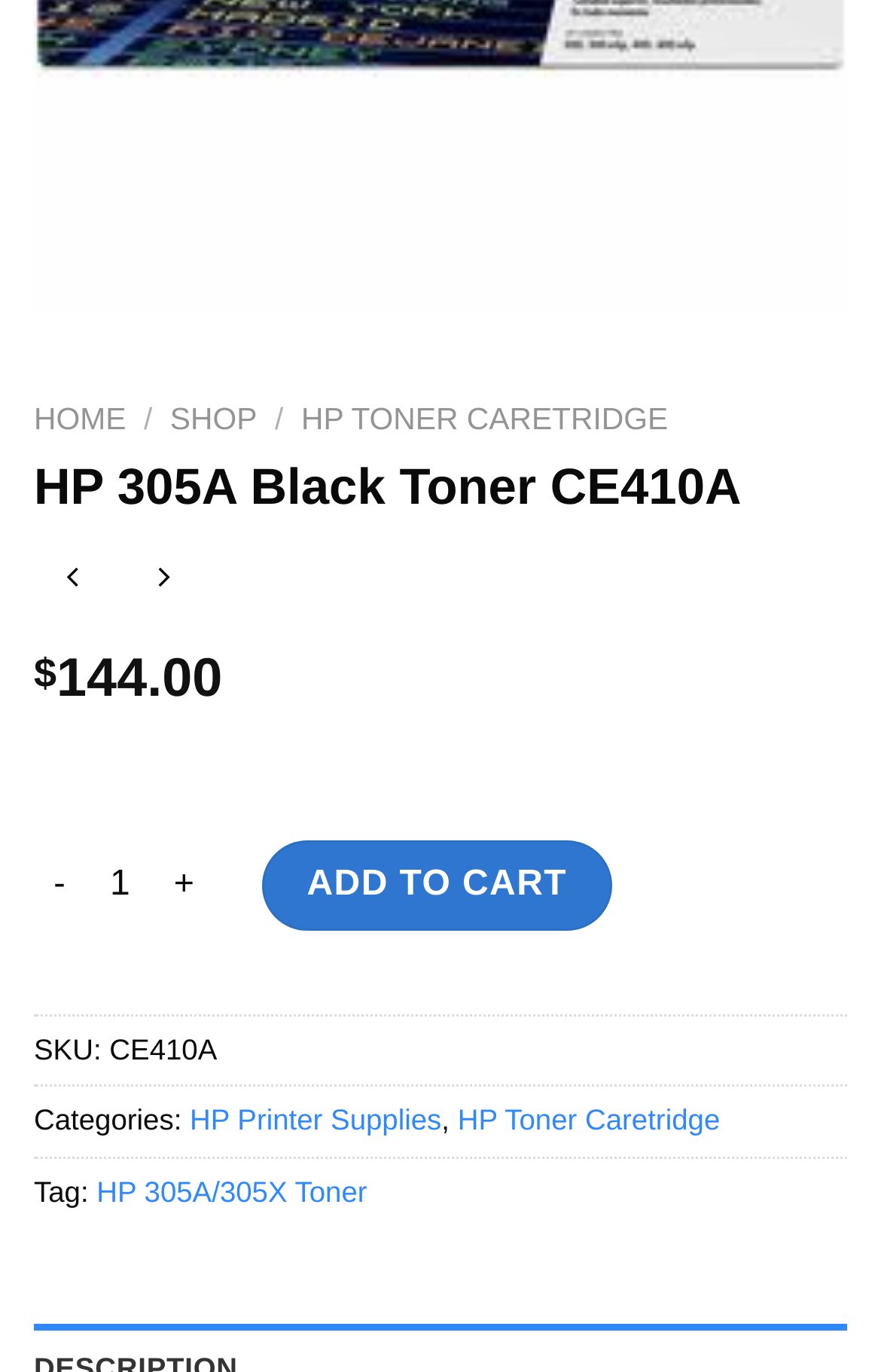Locate the bounding box of the UI element with the following description: "Add to cart".

[0.296, 0.612, 0.695, 0.678]